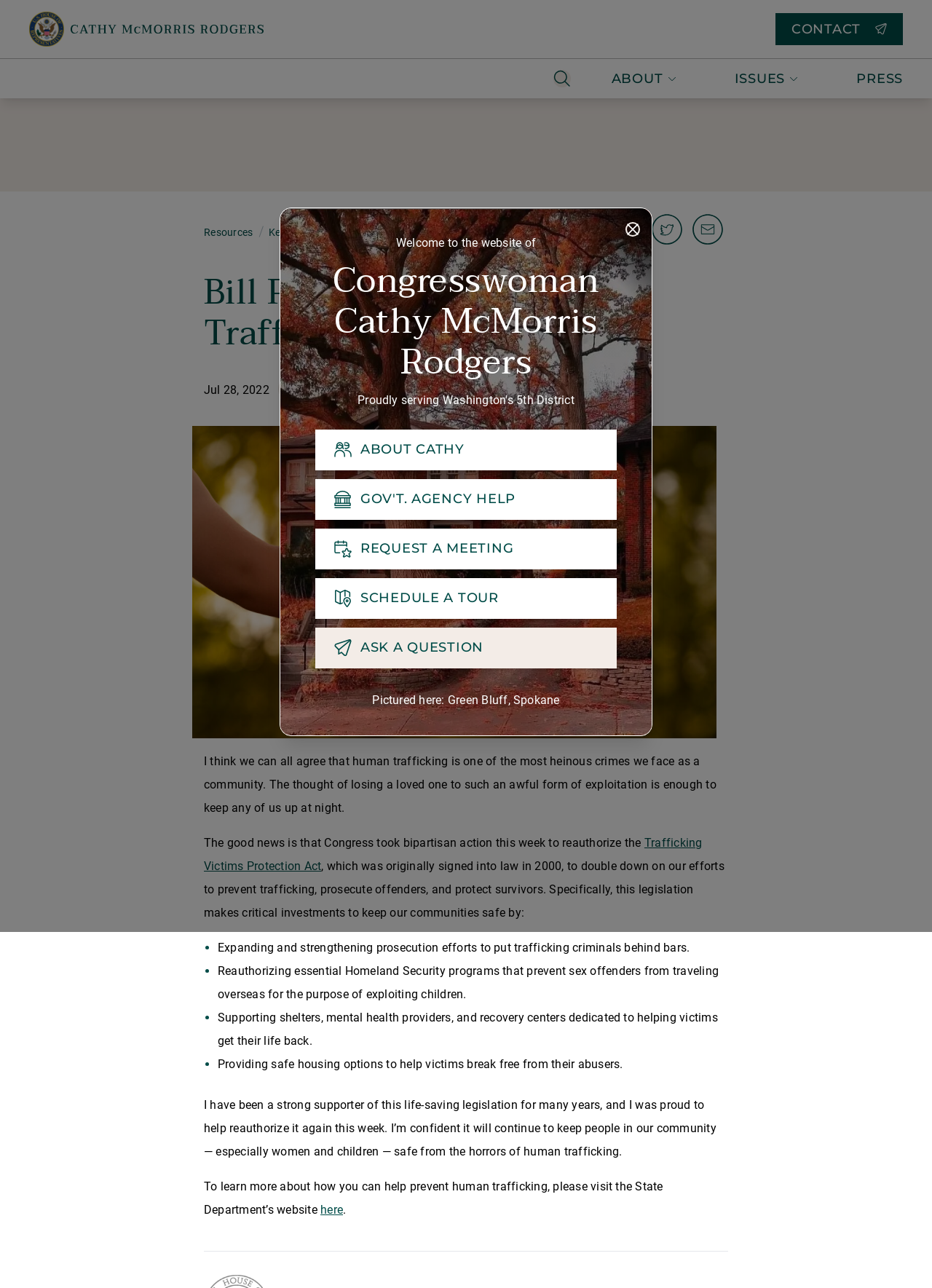How many buttons are there in the dialog box?
Give a single word or phrase answer based on the content of the image.

1